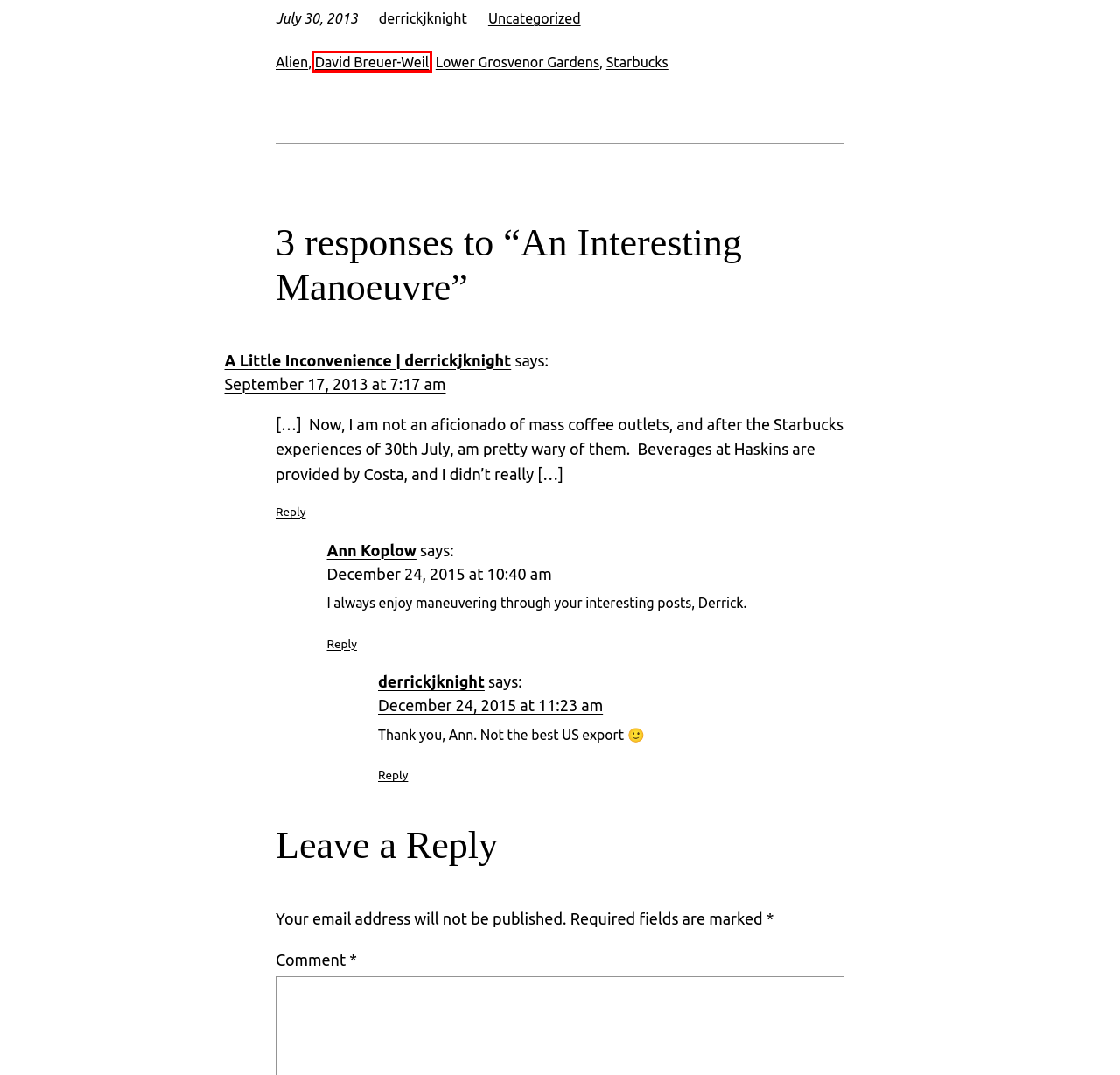You are provided with a screenshot of a webpage that has a red bounding box highlighting a UI element. Choose the most accurate webpage description that matches the new webpage after clicking the highlighted element. Here are your choices:
A. My Blog – My WordPress Blog
B. Starbucks – My Blog
C. Lower Grosvenor Gardens – My Blog
D. Sample Page – My Blog
E. David Breuer-Weil – My Blog
F. Uncategorized – My Blog
G. Blog Tool, Publishing Platform, and CMS – WordPress.org
H. Alien – My Blog

E